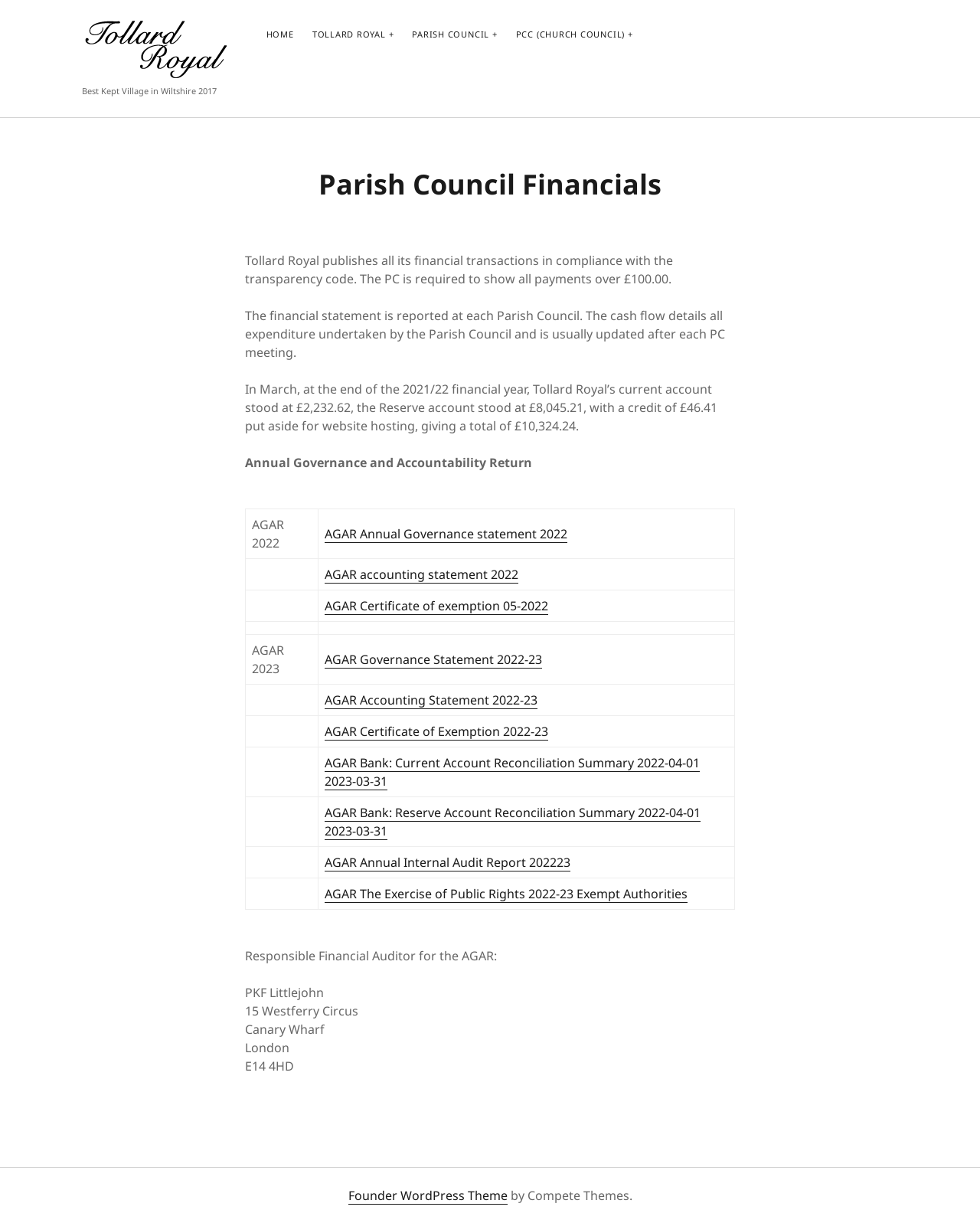Write a detailed summary of the webpage, including text, images, and layout.

The webpage is about the Parish Council Financials of Tollard Royal. At the top, there is a logo of Tollard Royal, accompanied by a link to the homepage. Below the logo, there is a title "Best Kept Village in Wiltshire 2017". 

On the top navigation bar, there are four links: "HOME", "TOLLARD ROYAL +", "PARISH COUNCIL +", and "PCC (CHURCH COUNCIL) +". 

The main content of the webpage is divided into two sections. The first section is an article about the Parish Council Financials, which includes a heading "Parish Council Financials" and three paragraphs of text explaining the financial transactions and statements of the Parish Council. 

Below the text, there is a table with seven rows, each containing links to different financial documents, such as the Annual Governance and Accountability Return, accounting statements, and certificates of exemption. 

The second section of the main content is a block of text with the title "Responsible Financial Auditor for the AGAR:" and the contact information of the auditor, PKF Littlejohn, including their address in London.

At the bottom of the webpage, there is a footer section with a link to the Founder WordPress Theme and a credit to Compete Themes.